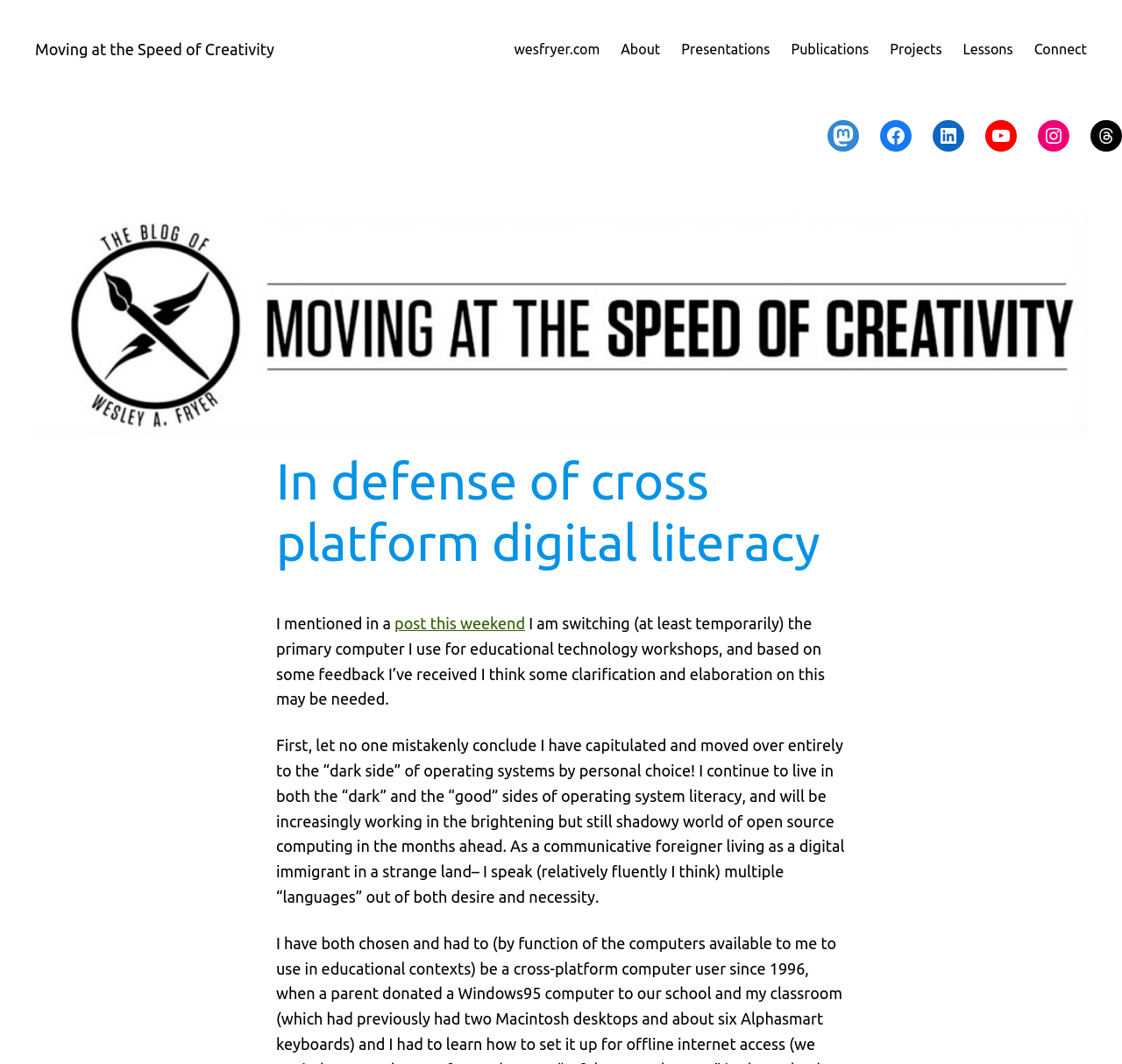Highlight the bounding box coordinates of the region I should click on to meet the following instruction: "Select 5' x 5' Upper Level, Interior, LIMITED UNITS AT THIS PRICE, RENT TODAY at $36 50% Off Second Months Rent".

None